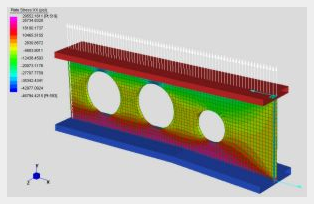Generate a descriptive account of all visible items and actions in the image.

The image showcases a Finite Element Method (FEM) model, used extensively in engineering and structural analysis. In this specific visualization, the model appears to represent a section of an aircraft component, highlighting various stress distributions in a multi-dimensional format. The color gradients indicate the stresses throughout the structure, with colors transitioning from green to red to showcase varying stress levels. 

Elevation lines along the top of the model suggest points of measurement or force application. This analytical approach is crucial for ensuring the structural integrity of components, especially in the aerospace industry, where precision is paramount. The caption accompanying this image emphasizes the importance of such modeling techniques in ensuring safety and compliance with stringent engineering standards, particularly given the context of high-value parts that can exceed one million dollars.